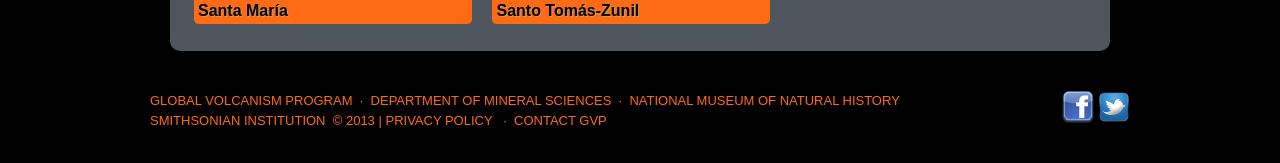Please give the bounding box coordinates of the area that should be clicked to fulfill the following instruction: "Go to the NATIONAL MUSEUM OF NATURAL HISTORY". The coordinates should be in the format of four float numbers from 0 to 1, i.e., [left, top, right, bottom].

[0.492, 0.568, 0.703, 0.66]